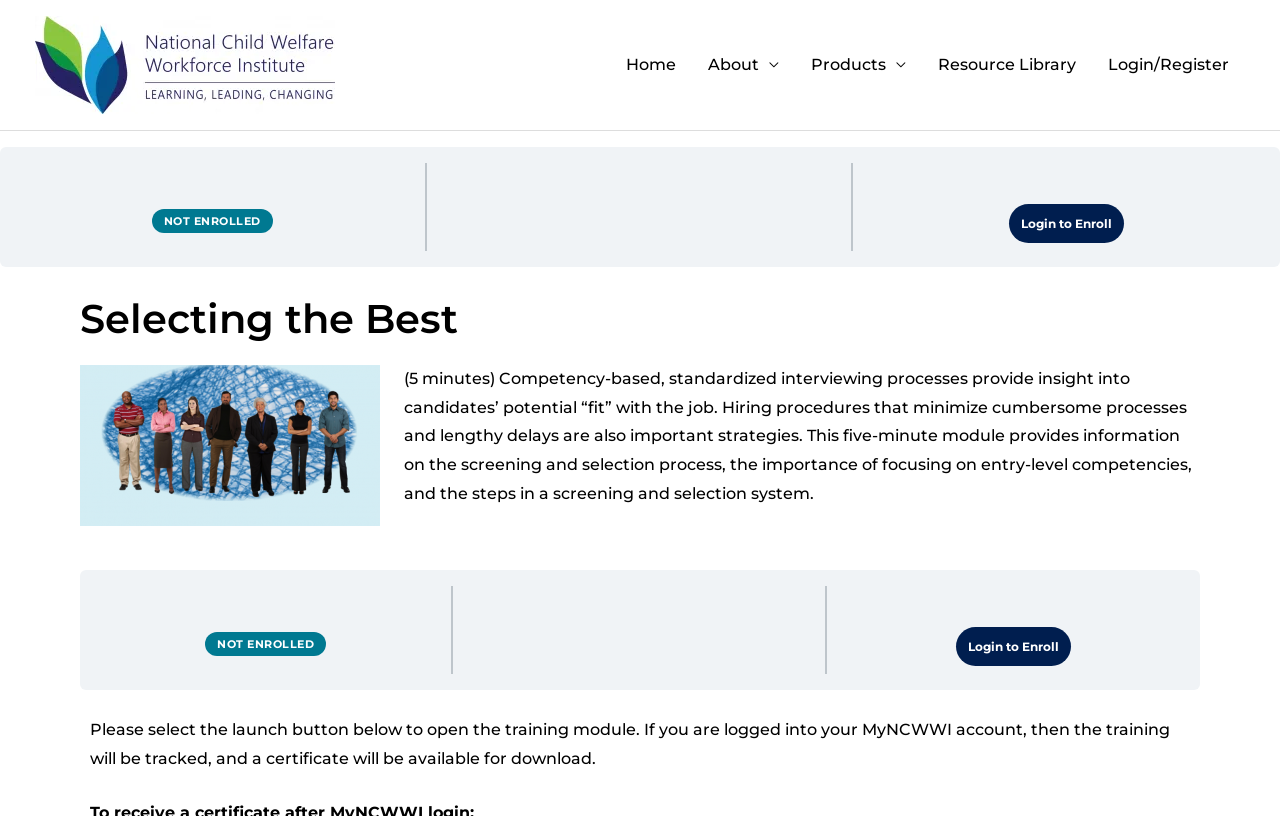What is the text above the 'Login to Enroll' button?
Examine the image and provide an in-depth answer to the question.

I found the answer by looking at the heading element that is located above the 'Login to Enroll' button, which has the text 'Selecting the Best'.